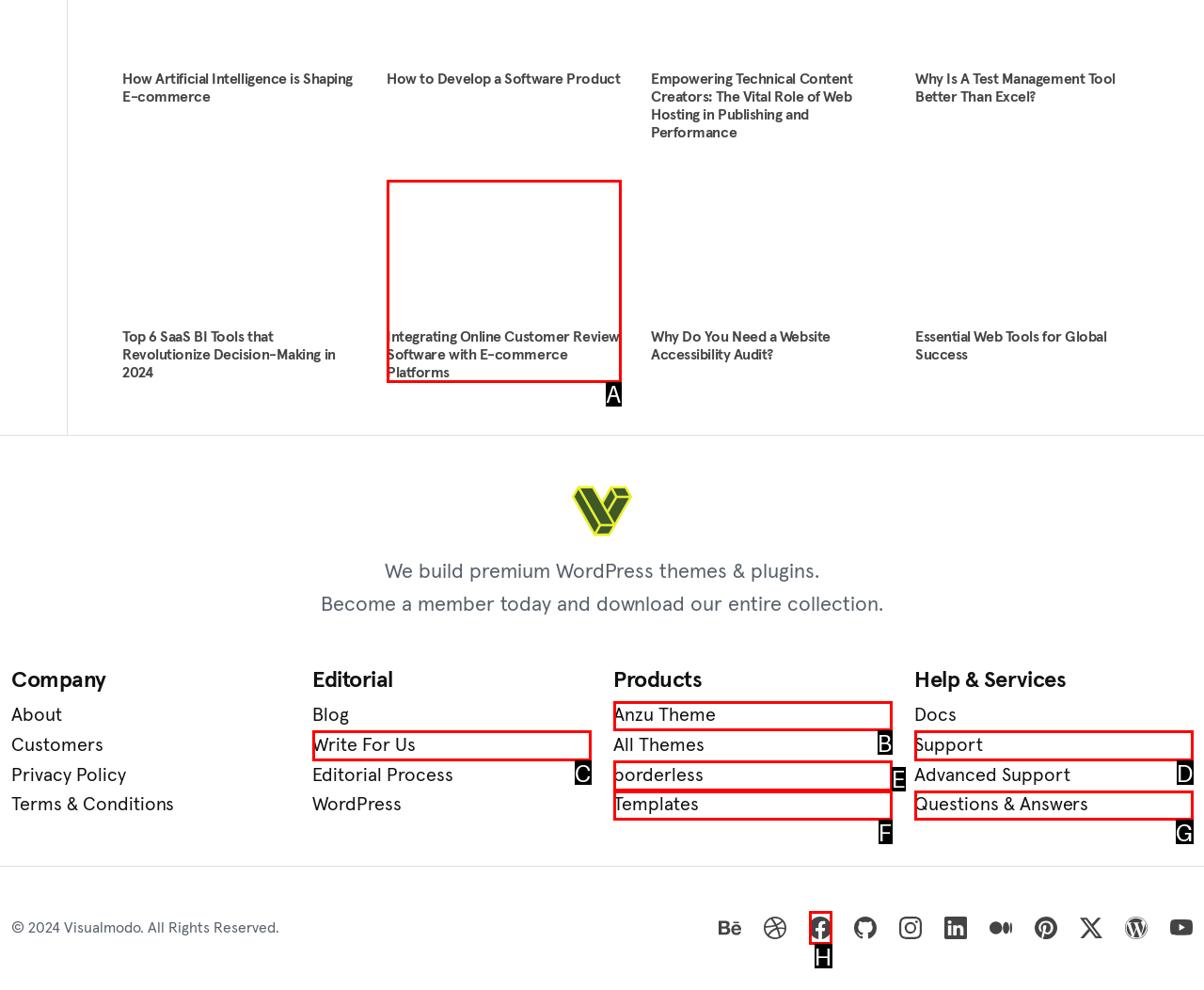From the given choices, determine which HTML element aligns with the description: Write For Us Respond with the letter of the appropriate option.

C